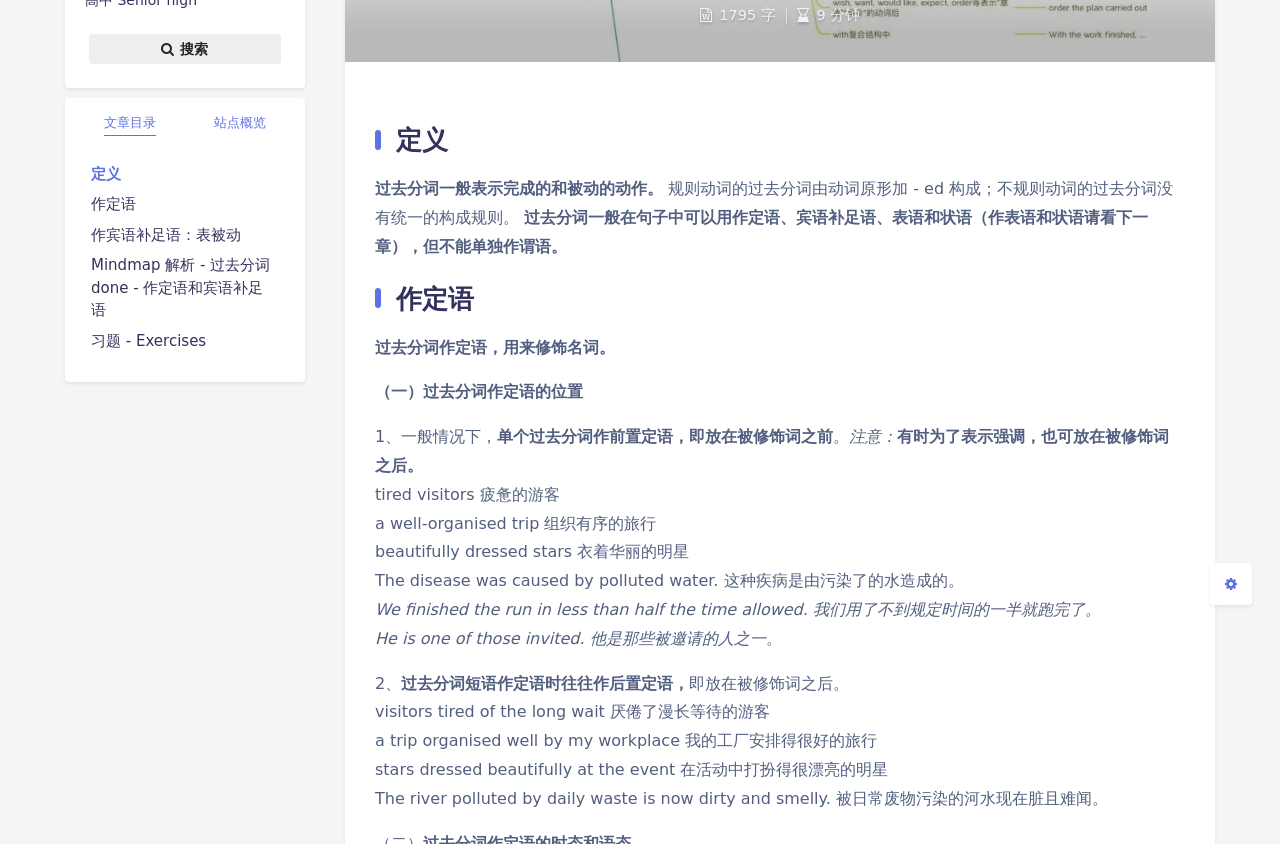For the element described, predict the bounding box coordinates as (top-left x, top-left y, bottom-right x, bottom-right y). All values should be between 0 and 1. Element description: Thought.is

None